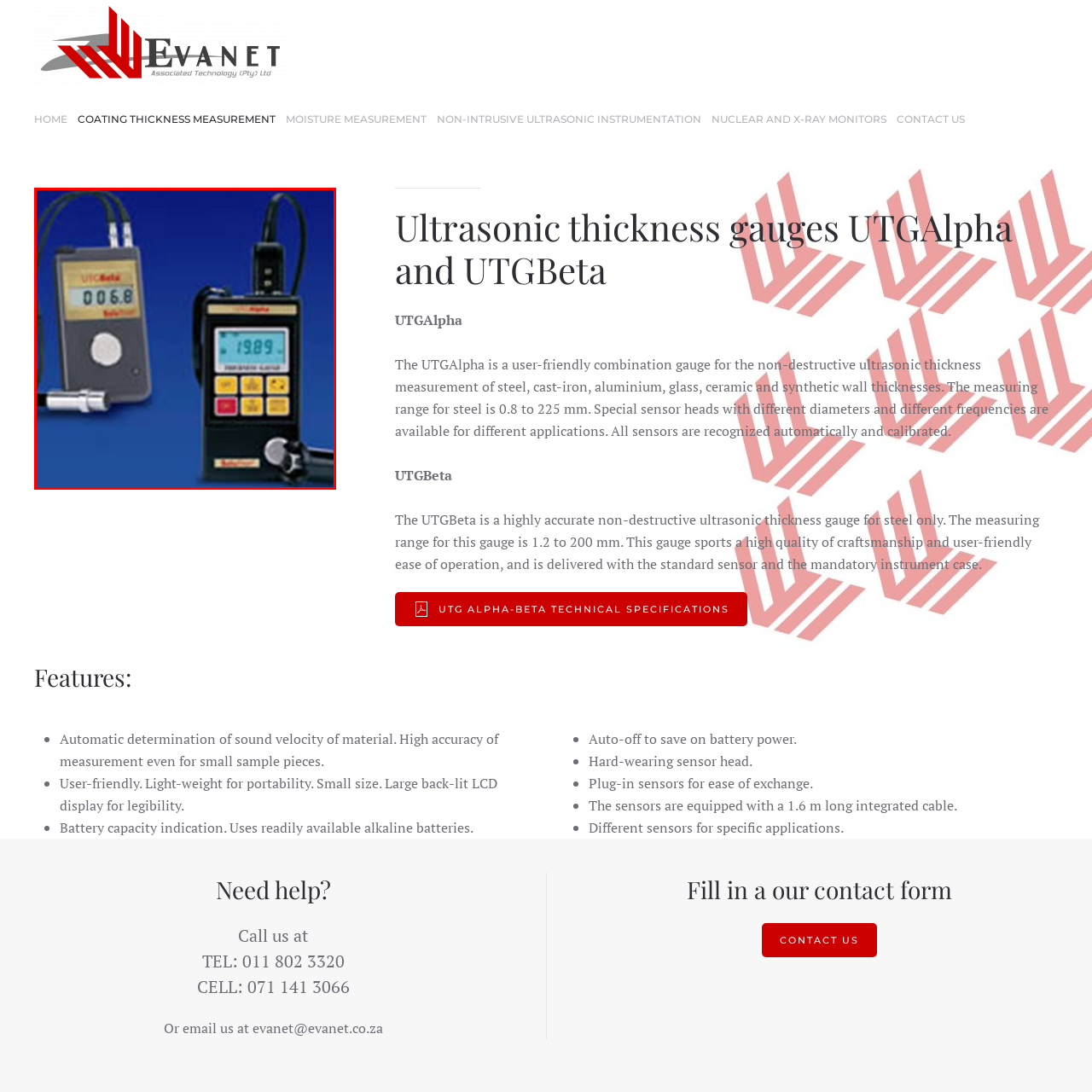Inspect the picture enclosed by the red border, What materials can UTGAlpha measure? Provide your answer as a single word or phrase.

steel, cast iron, and more